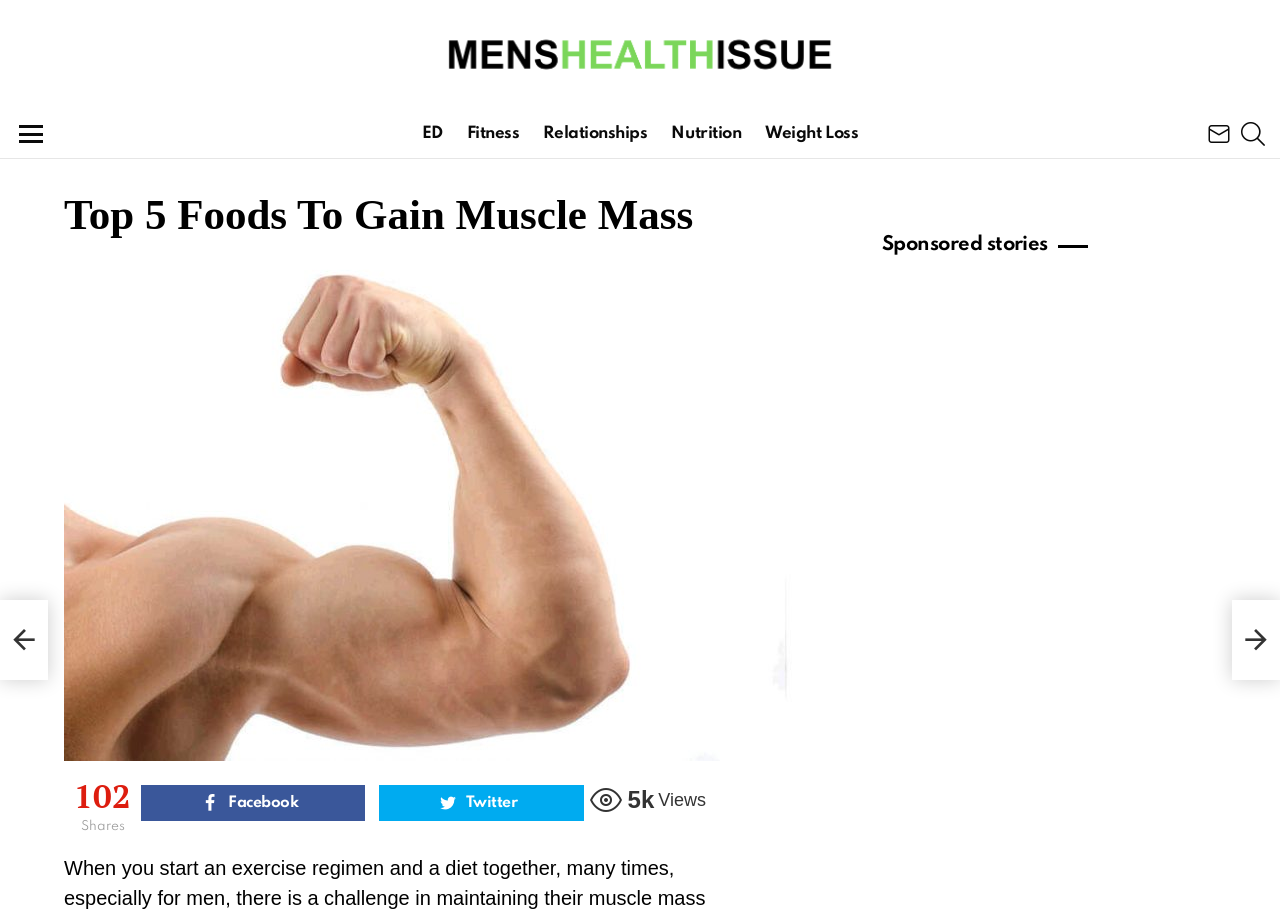Using floating point numbers between 0 and 1, provide the bounding box coordinates in the format (top-left x, top-left y, bottom-right x, bottom-right y). Locate the UI element described here: Menu

[0.012, 0.128, 0.037, 0.163]